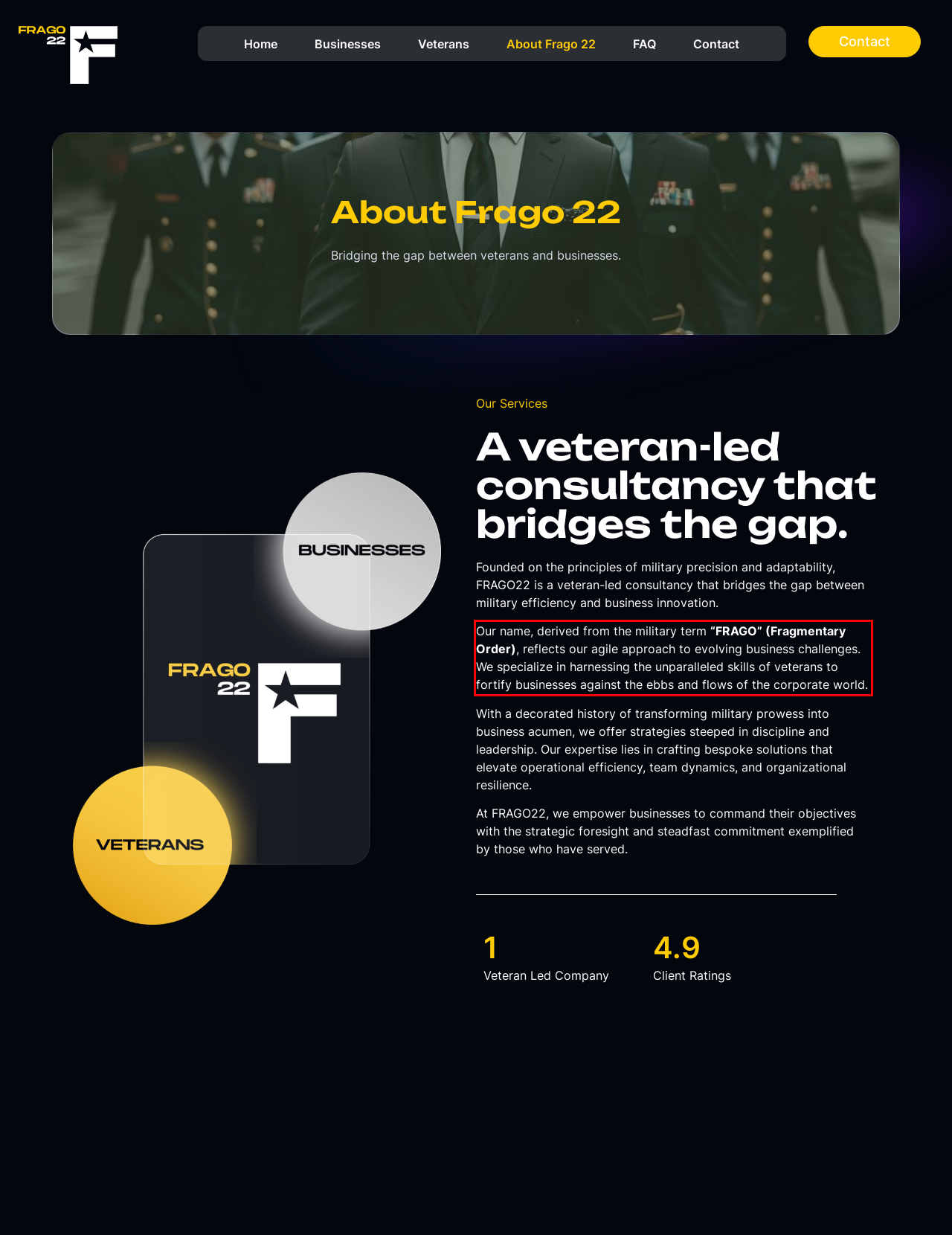Given a webpage screenshot, identify the text inside the red bounding box using OCR and extract it.

Our name, derived from the military term “FRAGO” (Fragmentary Order), reflects our agile approach to evolving business challenges. We specialize in harnessing the unparalleled skills of veterans to fortify businesses against the ebbs and flows of the corporate world.